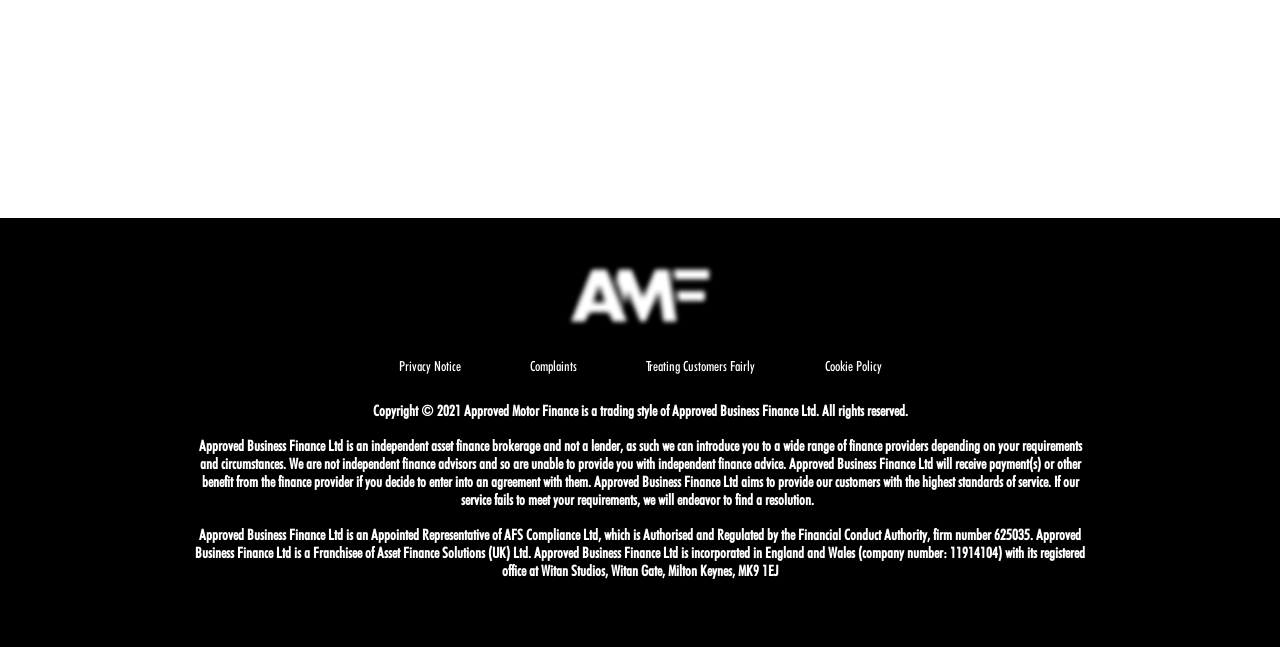Using the element description: "Privacy Notice", determine the bounding box coordinates for the specified UI element. The coordinates should be four float numbers between 0 and 1, [left, top, right, bottom].

[0.31, 0.55, 0.362, 0.584]